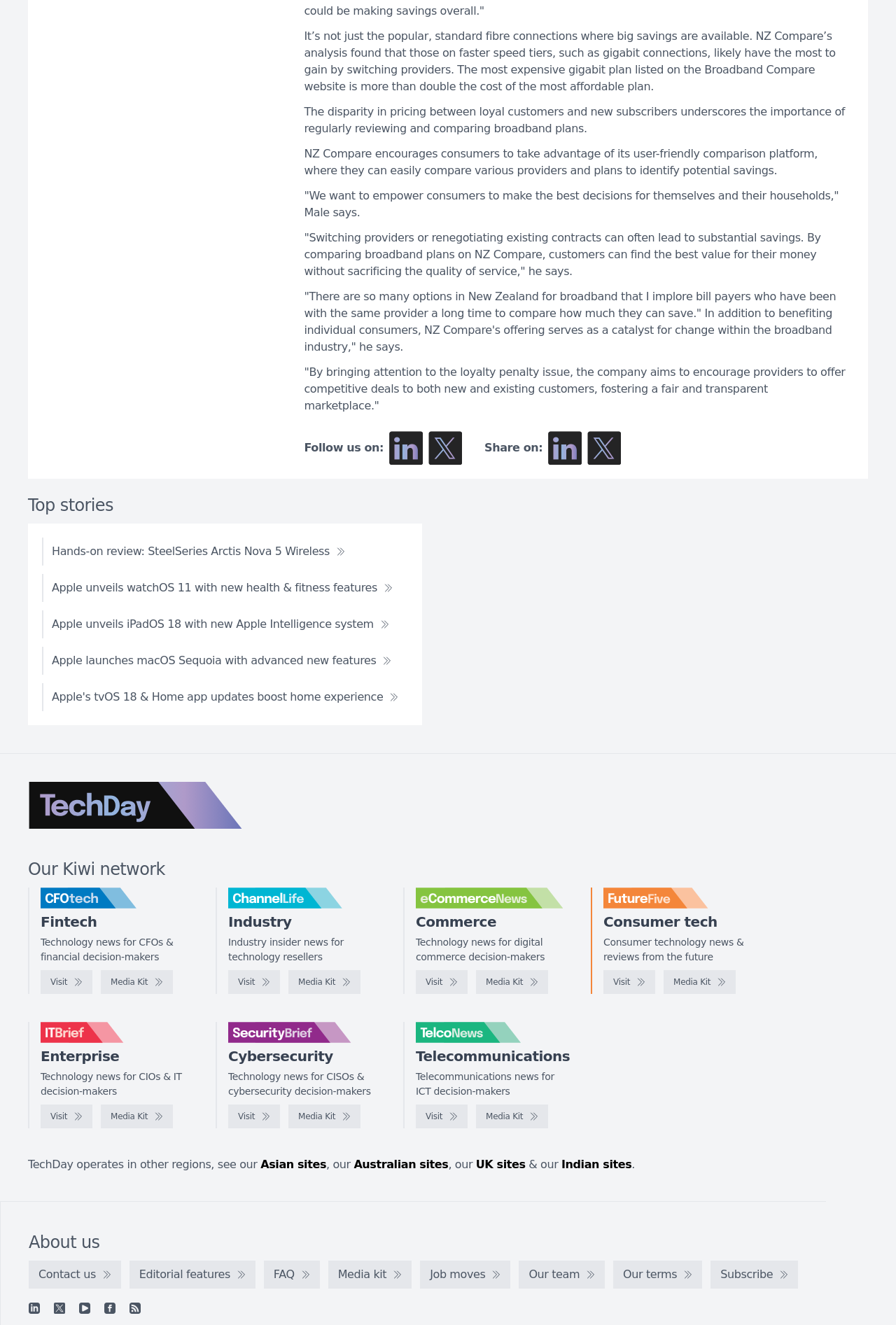What is the topic of the article?
From the screenshot, provide a brief answer in one word or phrase.

Broadband plans